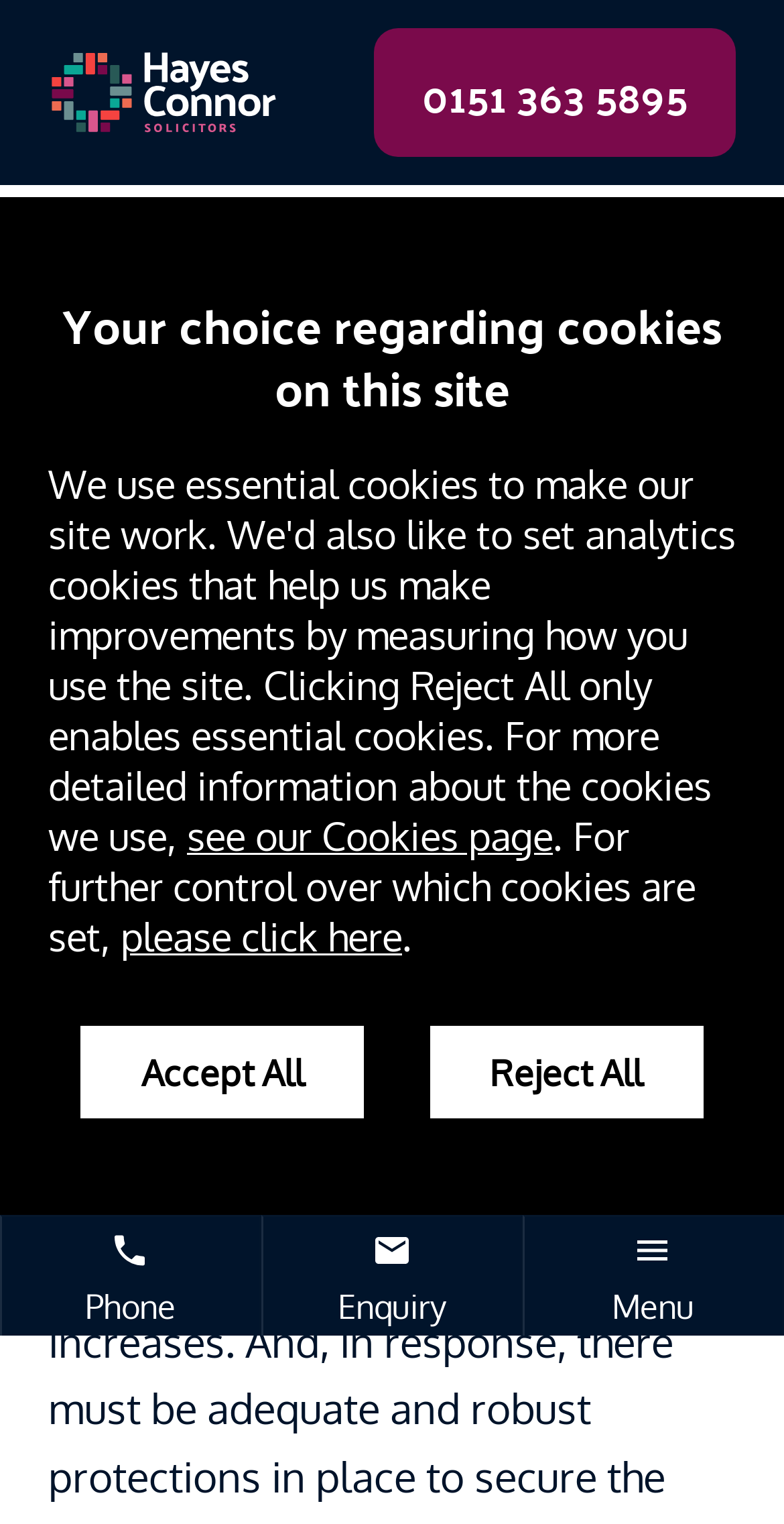Specify the bounding box coordinates of the region I need to click to perform the following instruction: "Click the phone button". The coordinates must be four float numbers in the range of 0 to 1, i.e., [left, top, right, bottom].

[0.0, 0.797, 0.333, 0.876]